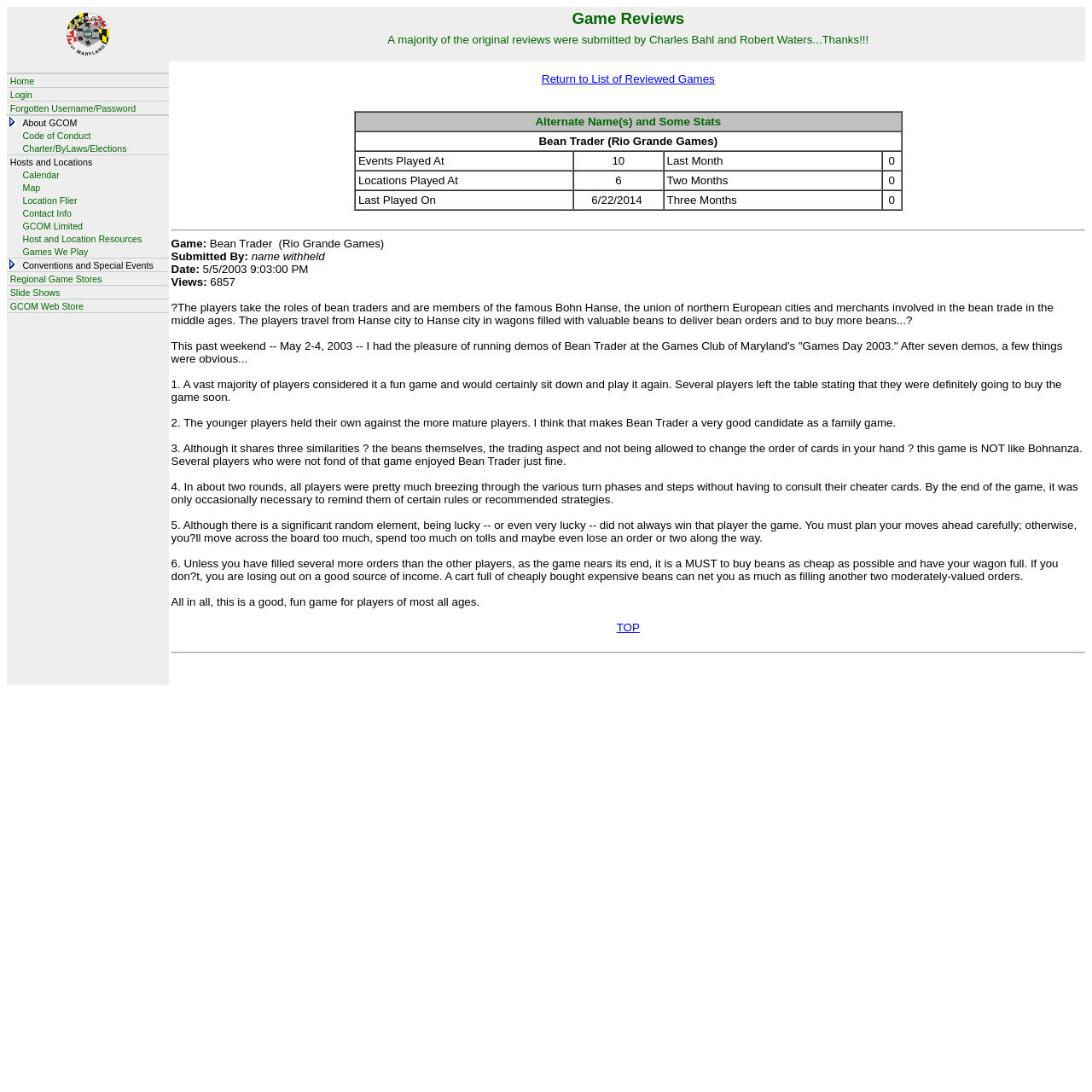Give a succinct answer to this question in a single word or phrase: 
How many demos of the game were run?

seven